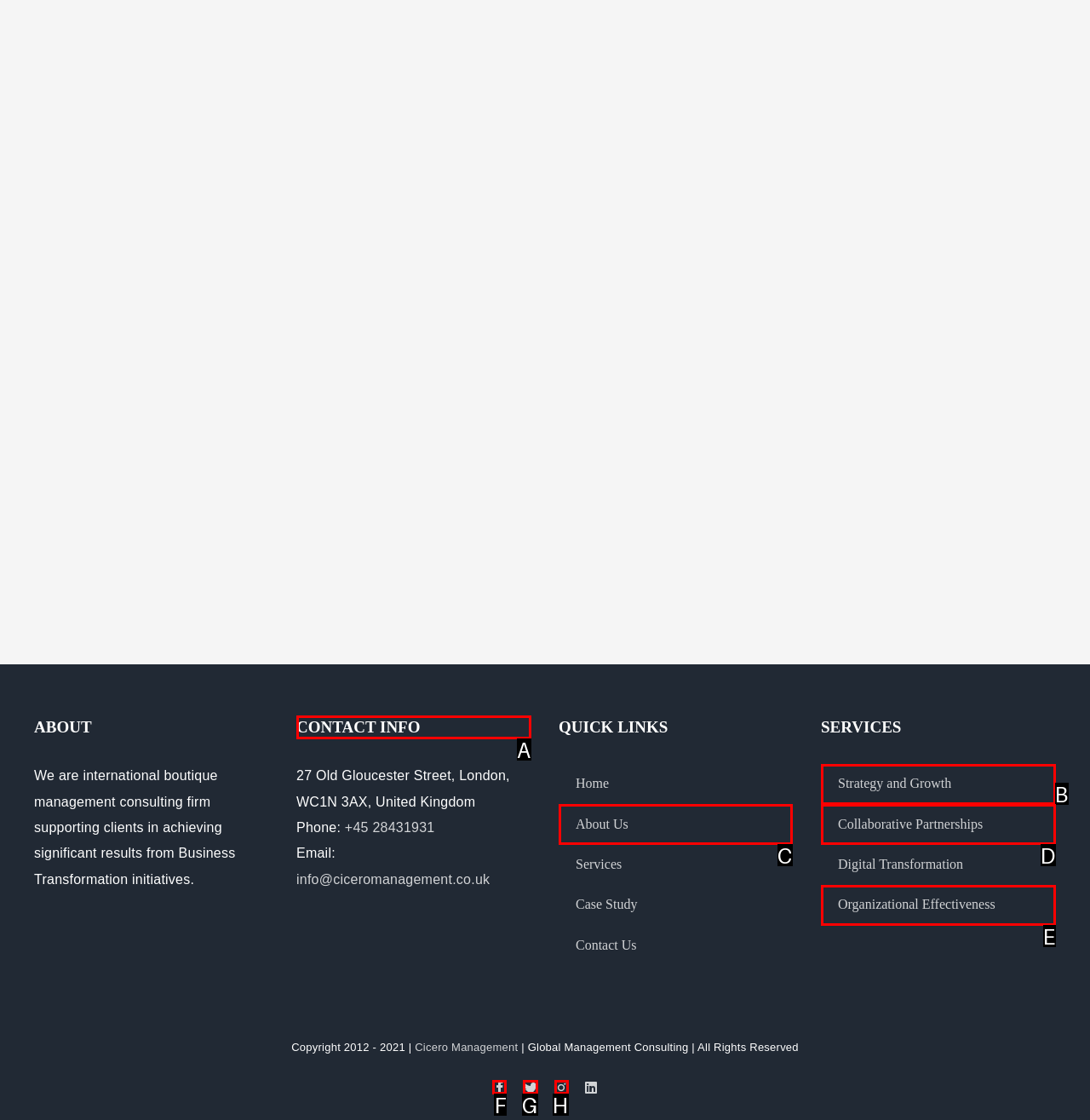Point out the option that needs to be clicked to fulfill the following instruction: View Contact Information
Answer with the letter of the appropriate choice from the listed options.

A